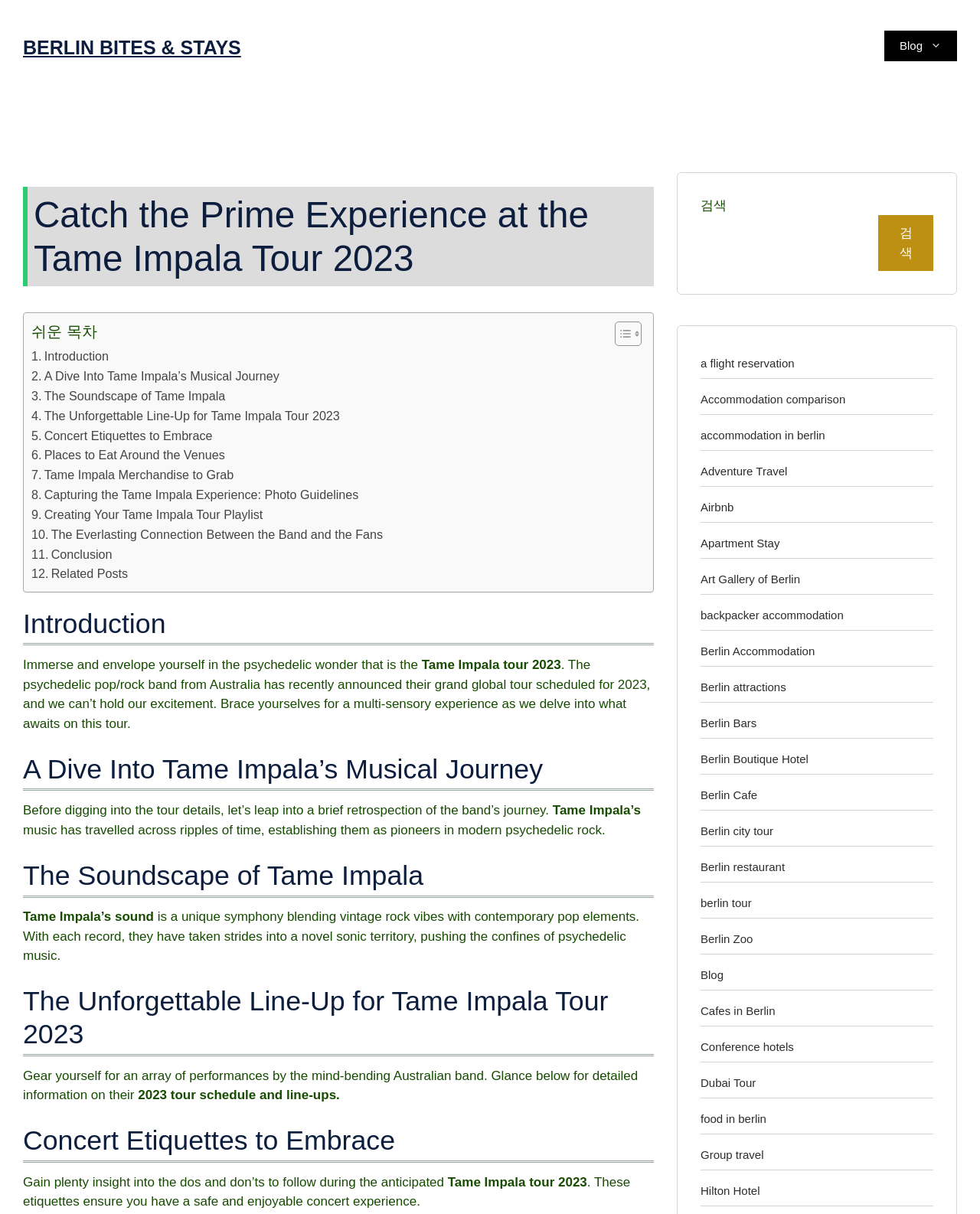Locate the bounding box of the UI element described in the following text: "Concert Etiquettes to Embrace".

[0.032, 0.351, 0.217, 0.367]